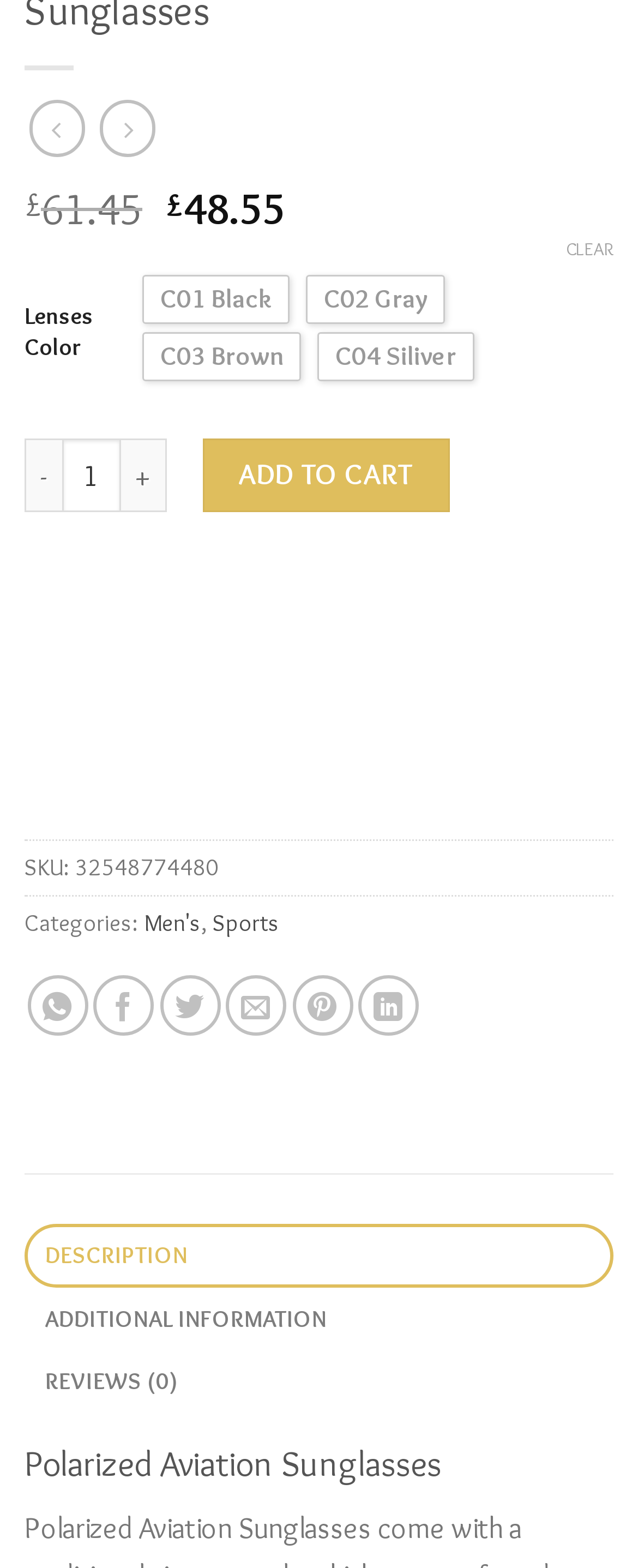Show me the bounding box coordinates of the clickable region to achieve the task as per the instruction: "Search for something".

None